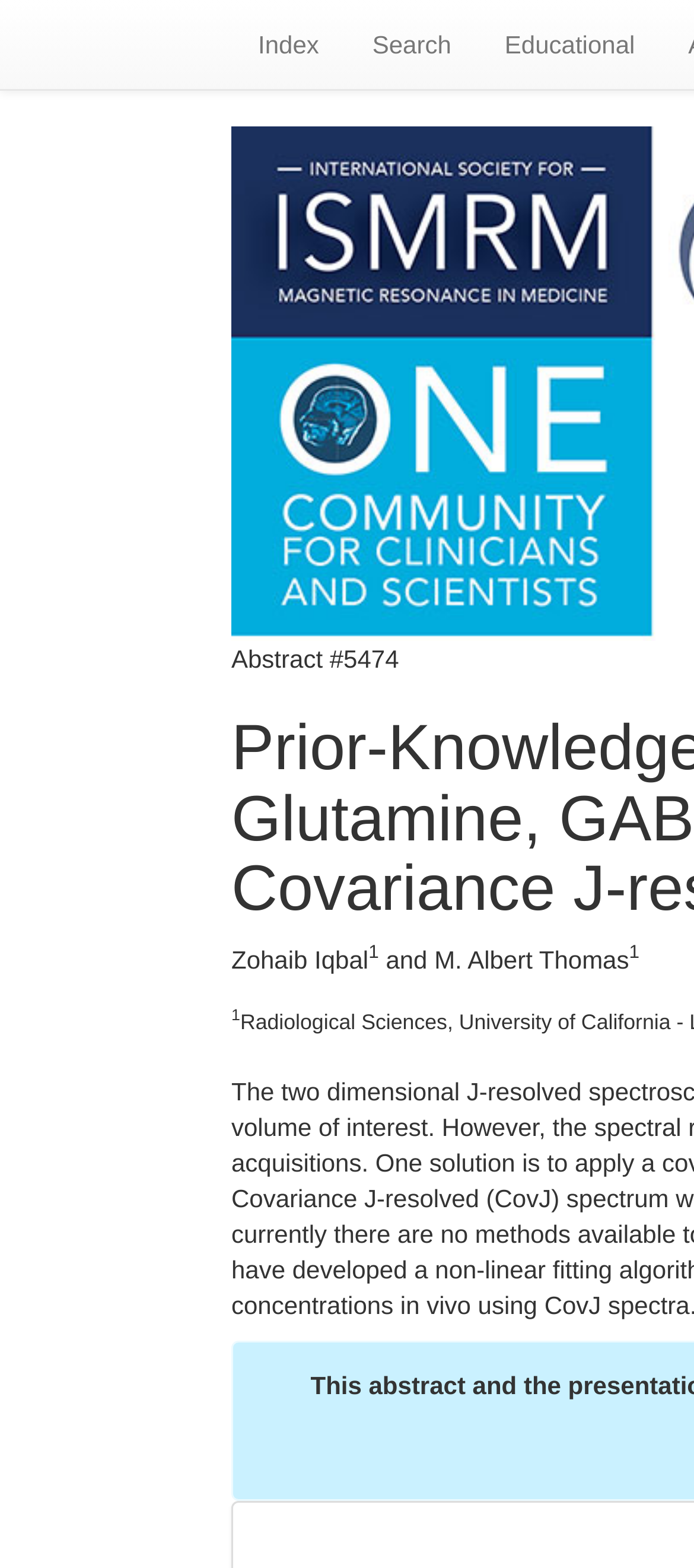Given the description Index, predict the bounding box coordinates of the UI element. Ensure the coordinates are in the format (top-left x, top-left y, bottom-right x, bottom-right y) and all values are between 0 and 1.

[0.333, 0.0, 0.498, 0.057]